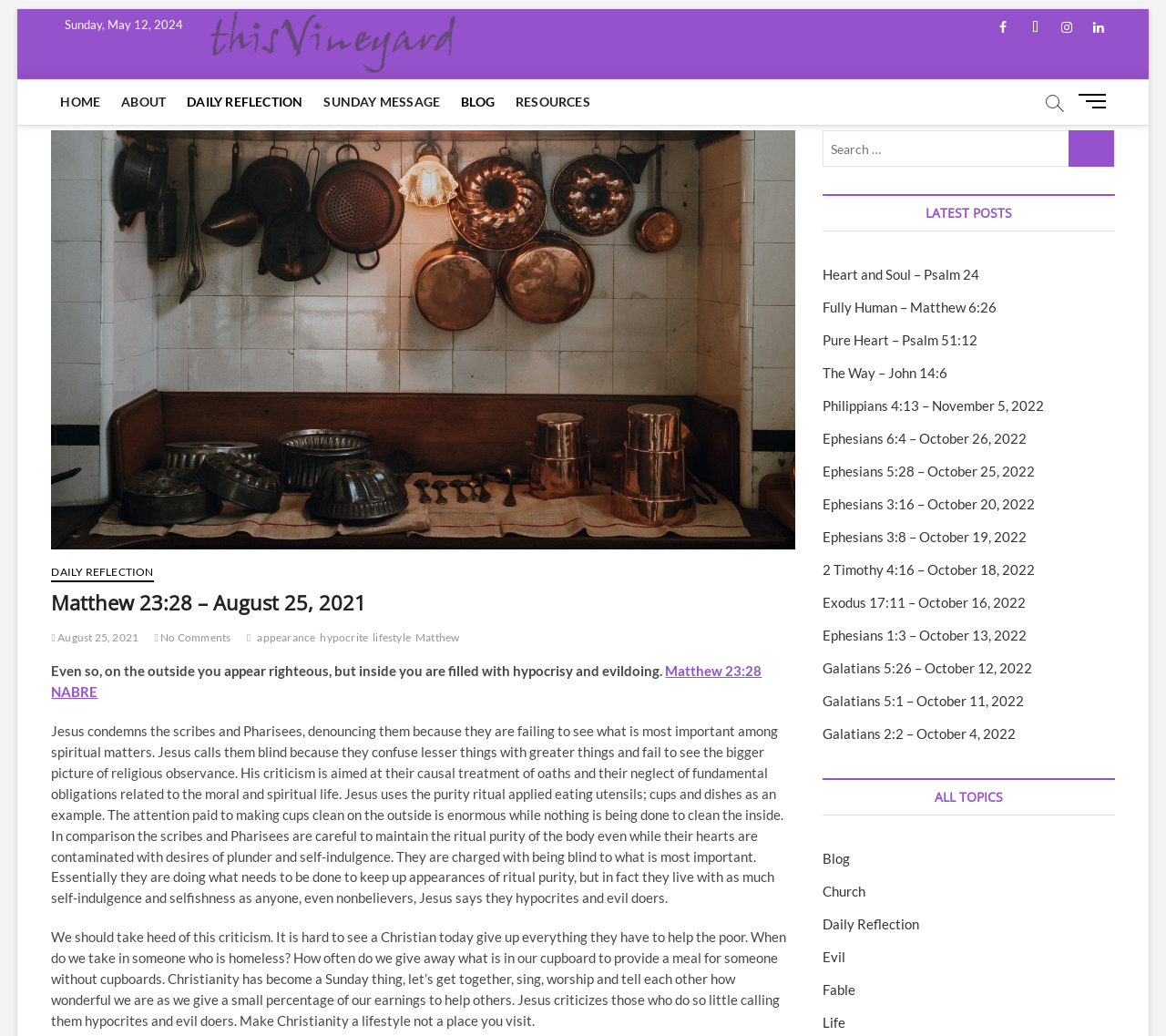Craft a detailed narrative of the webpage's structure and content.

This webpage appears to be a blog or a Christian reflection website. At the top, there is a navigation menu with links to "HOME", "ABOUT", "DAILY REFLECTION", "SUNDAY MESSAGE", "BLOG", and "RESOURCES". Below the navigation menu, there is a section with social media links to Facebook, Twitter, Instagram, and LinkedIn.

The main content of the webpage is a daily reflection on Matthew 23:28, dated August 25, 2021. The reflection is divided into several sections, including a heading, a Bible verse, and a commentary. The commentary is a lengthy text that discusses the importance of living a Christian lifestyle and not just appearing righteous on the outside.

To the right of the main content, there is a search box and a section titled "LATEST POSTS" that lists several links to recent blog posts. Below the "LATEST POSTS" section, there is a section titled "ALL TOPICS" that lists links to various topics, including "Blog", "Church", "Daily Reflection", "Evil", "Fable", and "Life".

At the bottom of the webpage, there are several buttons, including a "Menu Button" that likely opens a menu with more options. There is also a figure or an image, but its content is not specified.